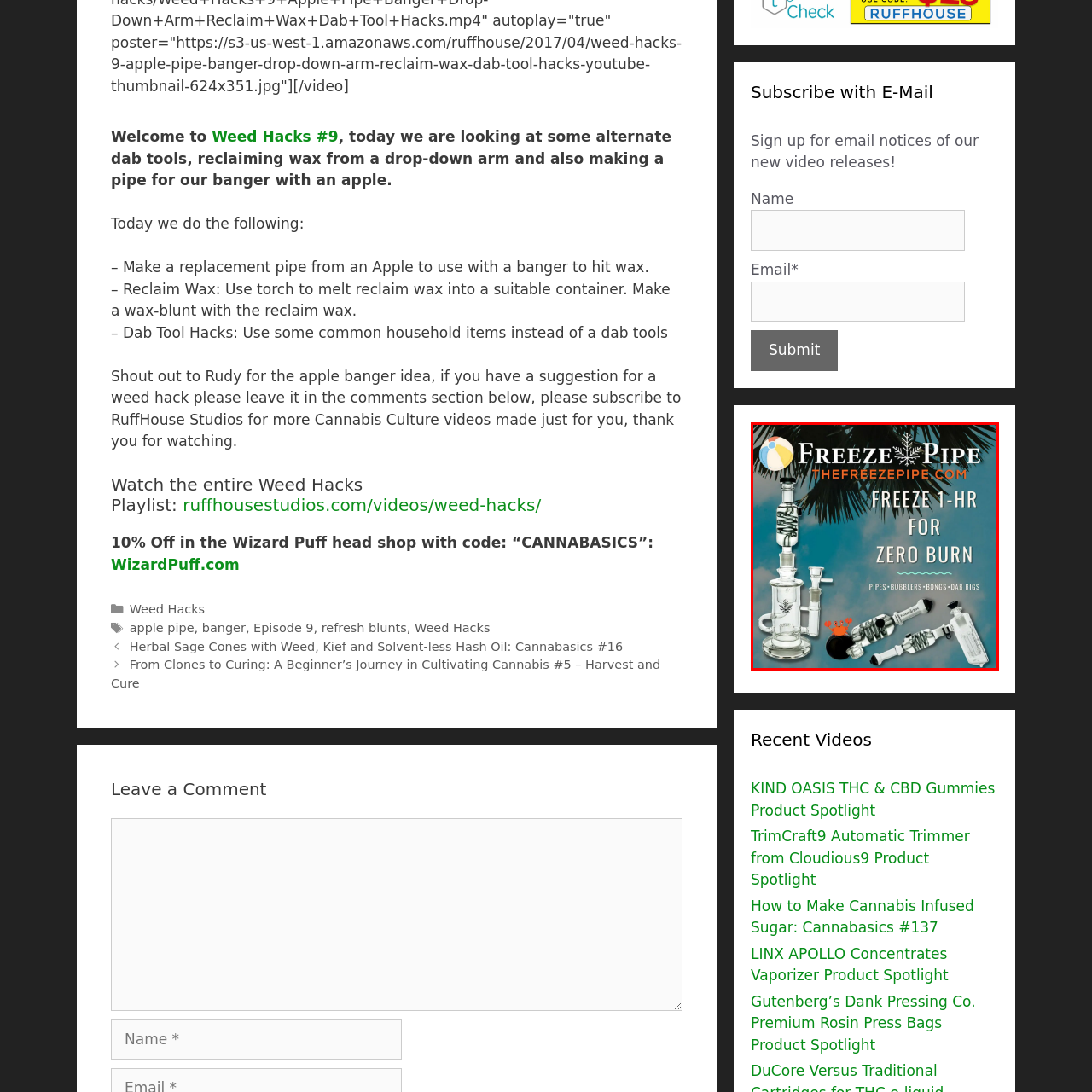Examine the image indicated by the red box and respond with a single word or phrase to the following question:
What type of theme is featured in the background?

tropical